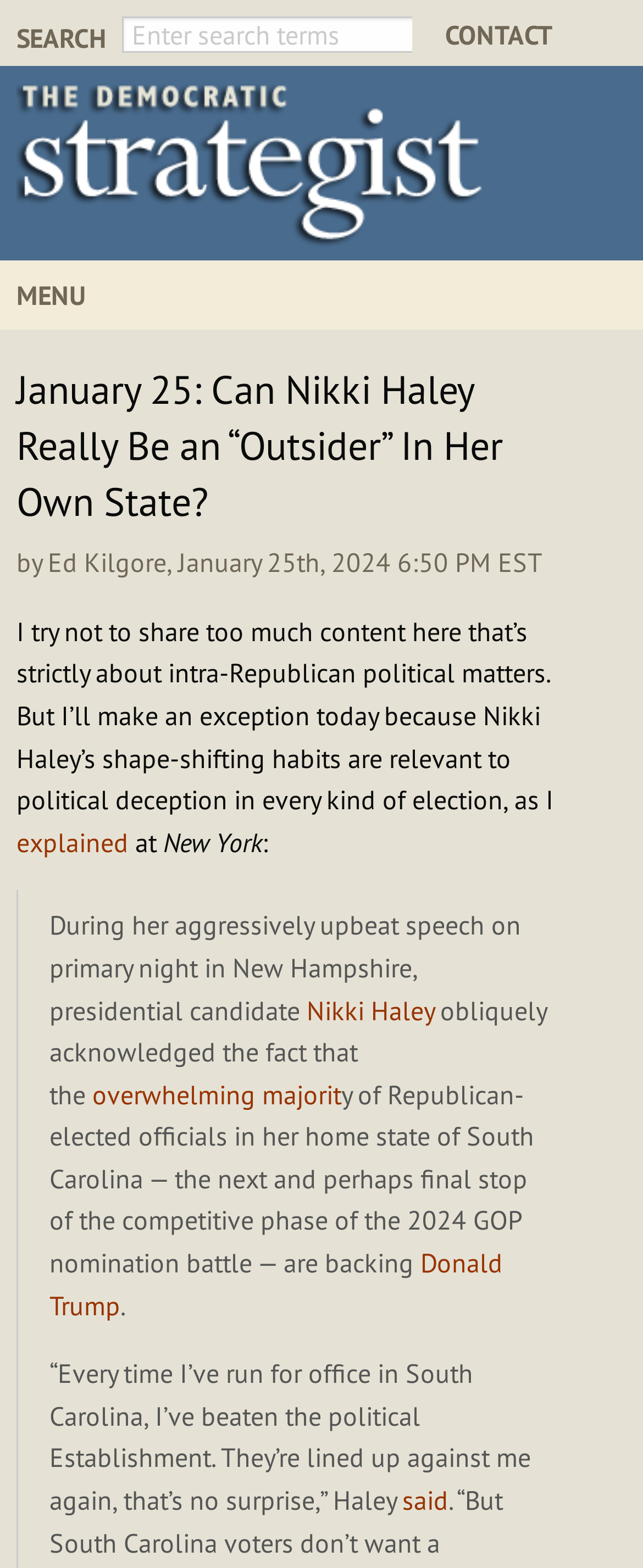Determine the bounding box coordinates of the clickable region to follow the instruction: "read the article by Ed Kilgore".

[0.074, 0.348, 0.259, 0.369]